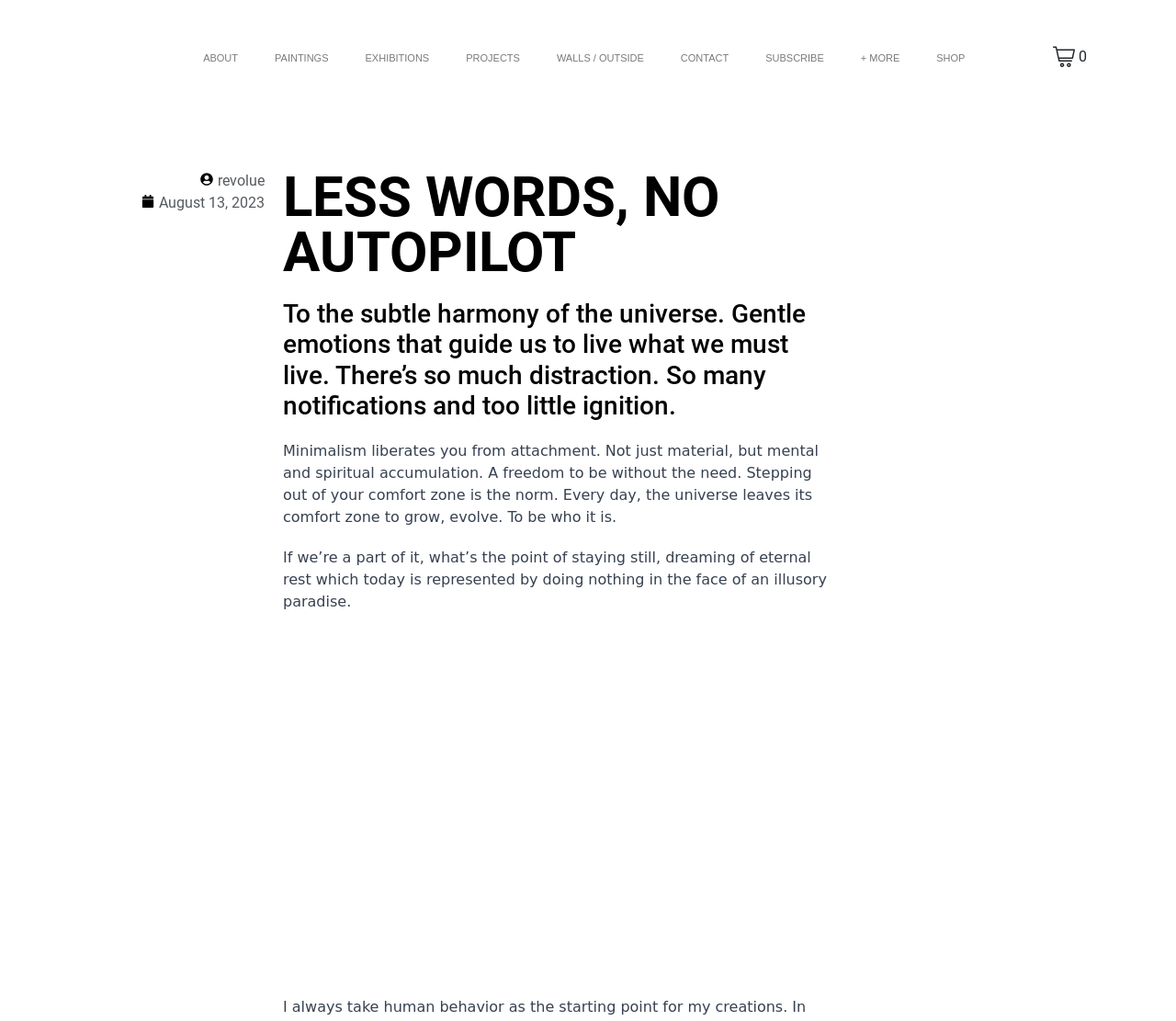How many paragraphs of text are there?
Refer to the screenshot and deliver a thorough answer to the question presented.

I counted the number of paragraphs of text on the webpage, which includes the heading, the first paragraph, and the second paragraph.